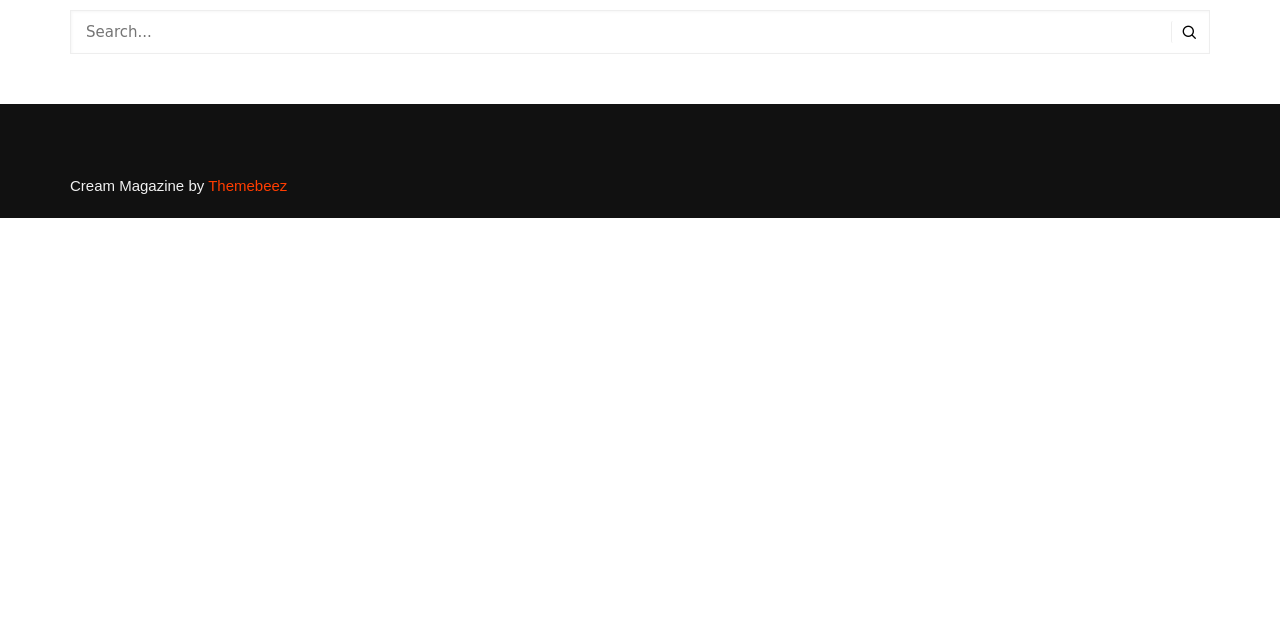Using the description: "Themebeez", identify the bounding box of the corresponding UI element in the screenshot.

[0.163, 0.276, 0.224, 0.303]